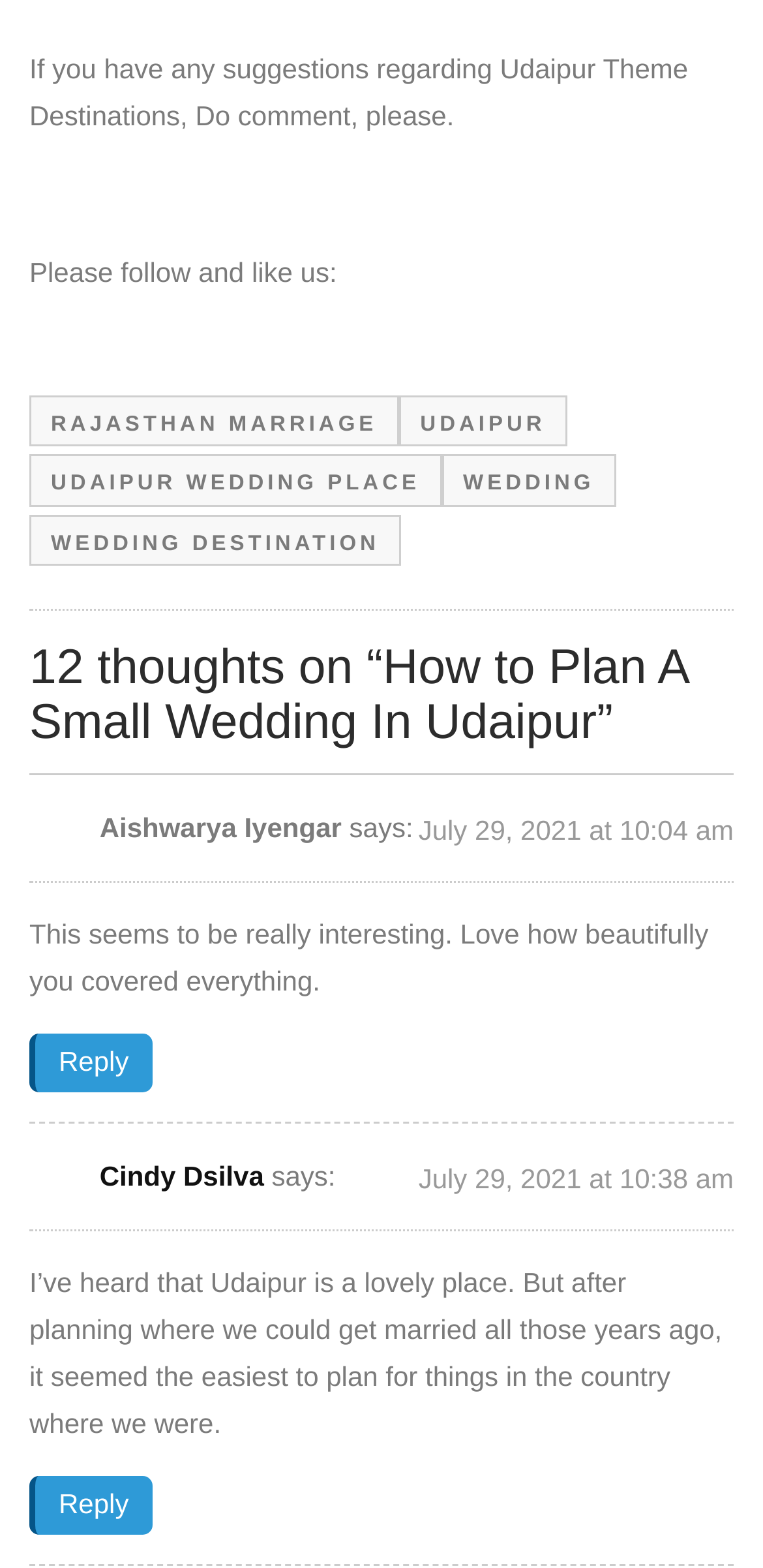With reference to the screenshot, provide a detailed response to the question below:
What is the date of the second comment?

I analyzed the comment section and found that the second comment is from Cindy Dsilva, and the date of the comment is July 29, 2021, at 10:38 am.